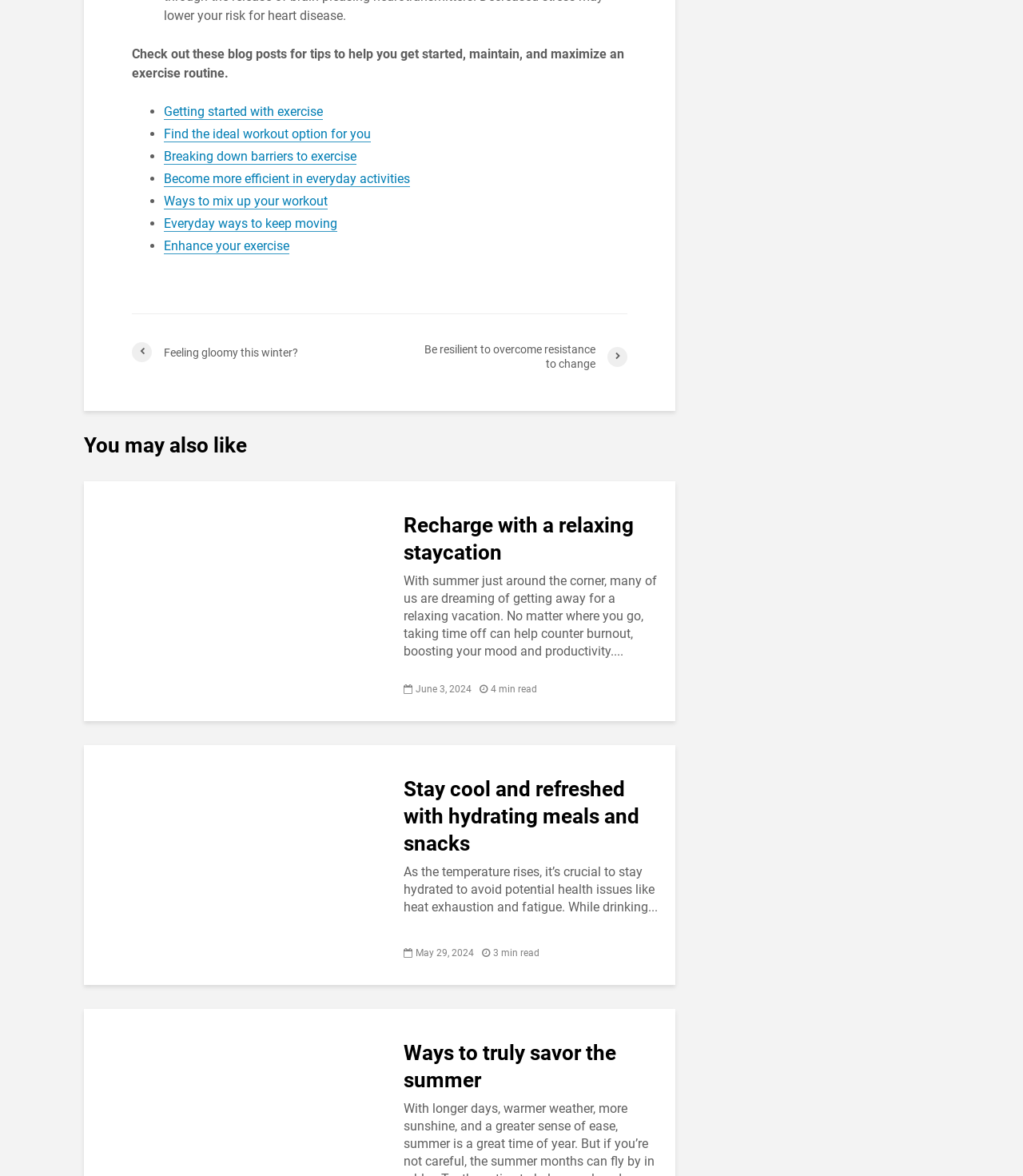Please specify the bounding box coordinates of the clickable region to carry out the following instruction: "Explore the article about staying cool and refreshed with hydrating meals and snacks". The coordinates should be four float numbers between 0 and 1, in the format [left, top, right, bottom].

[0.395, 0.659, 0.643, 0.729]